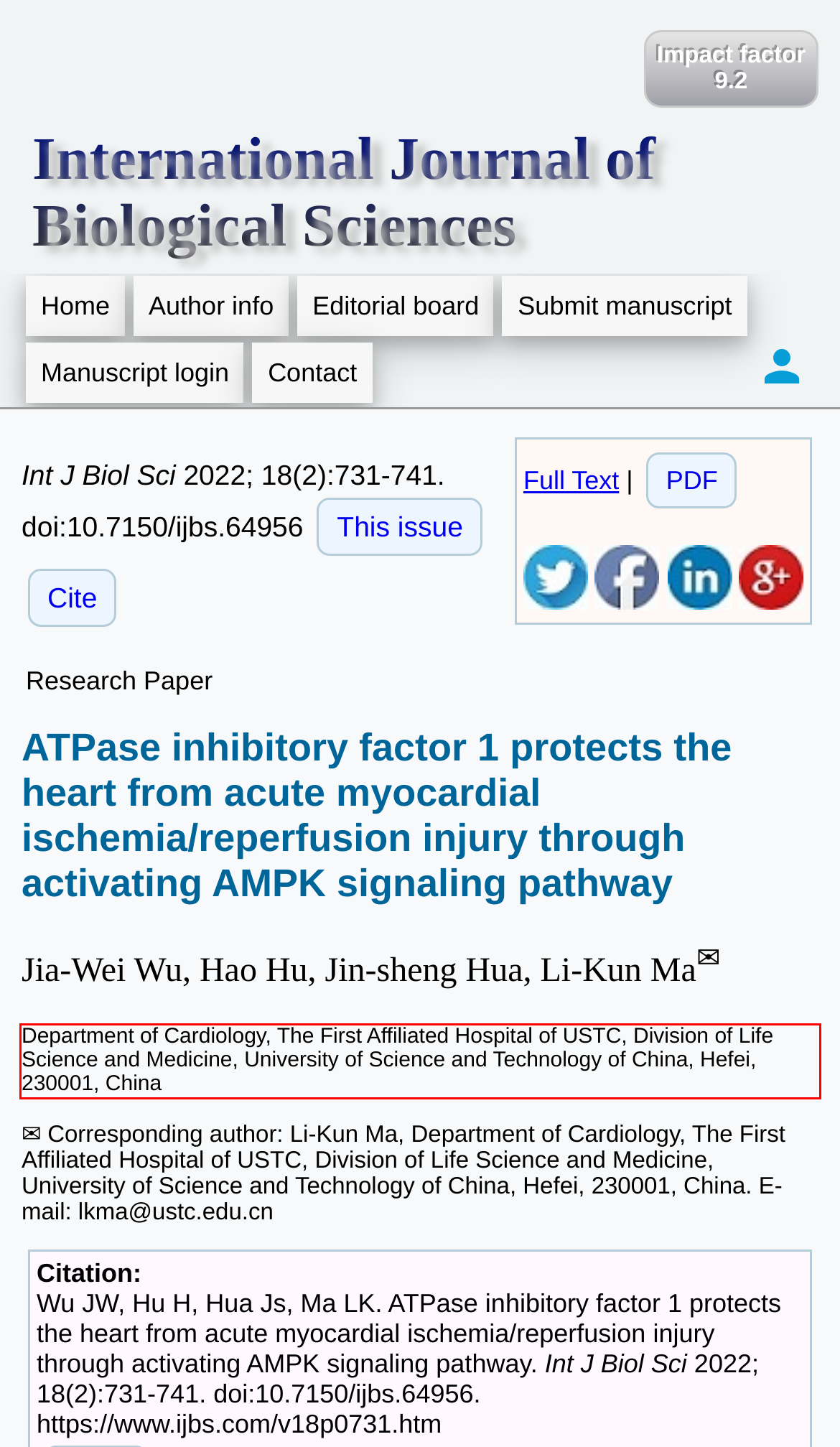Identify the text within the red bounding box on the webpage screenshot and generate the extracted text content.

Department of Cardiology, The First Affiliated Hospital of USTC, Division of Life Science and Medicine, University of Science and Technology of China, Hefei, 230001, China